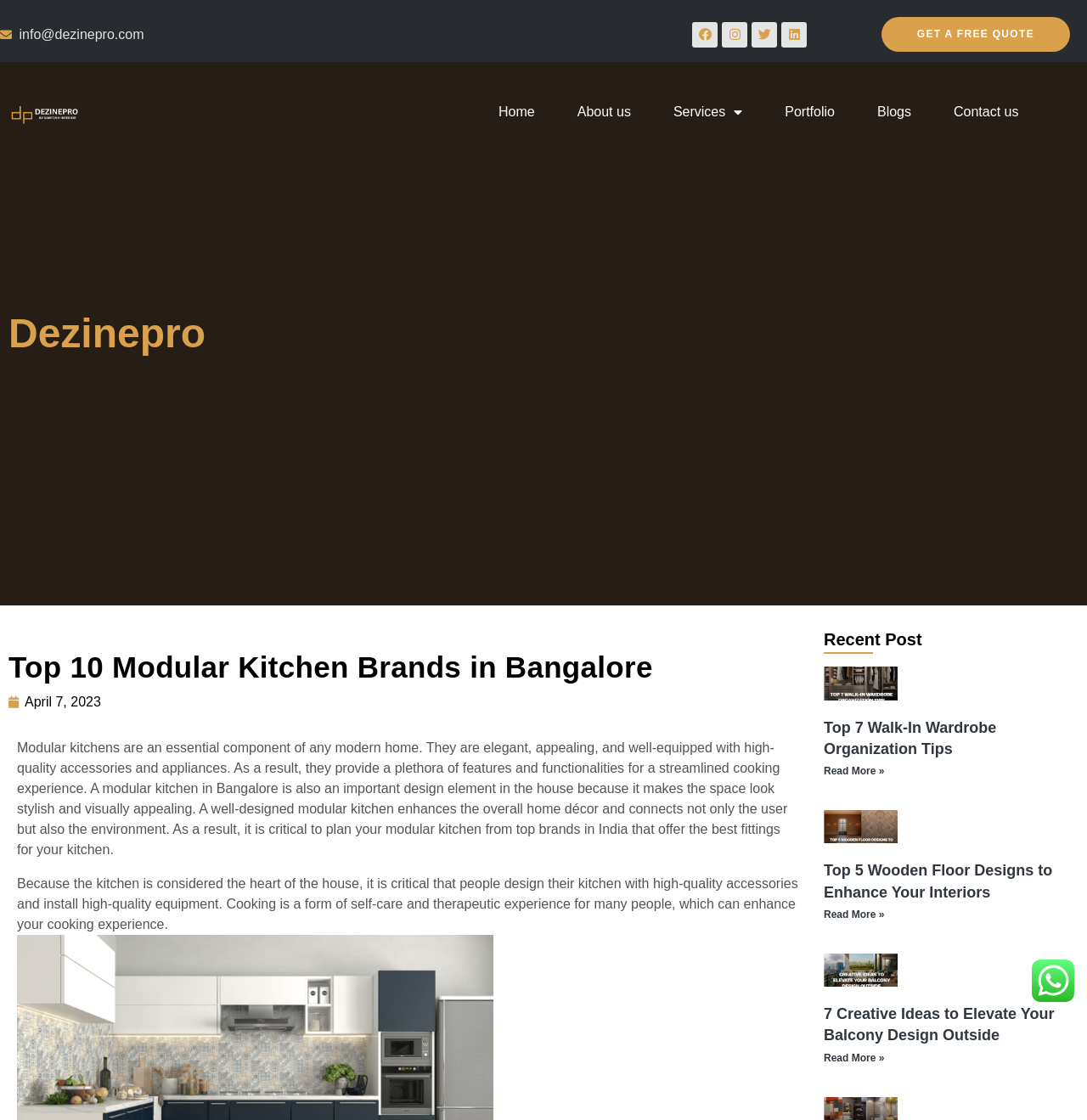Using floating point numbers between 0 and 1, provide the bounding box coordinates in the format (top-left x, top-left y, bottom-right x, bottom-right y). Locate the UI element described here: Read More »

[0.758, 0.811, 0.814, 0.822]